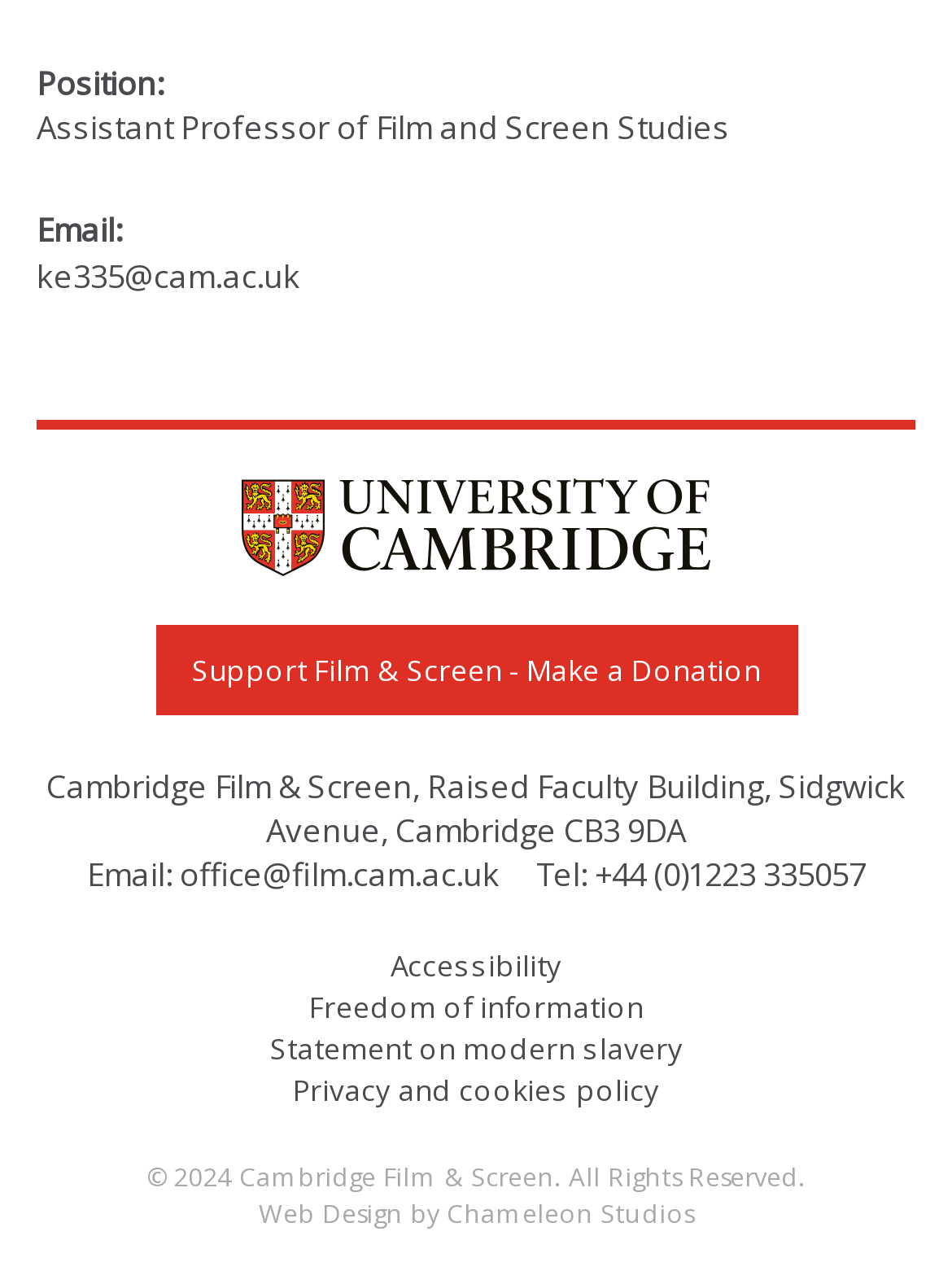Please identify the bounding box coordinates of the area that needs to be clicked to fulfill the following instruction: "Check accessibility."

[0.41, 0.736, 0.59, 0.766]